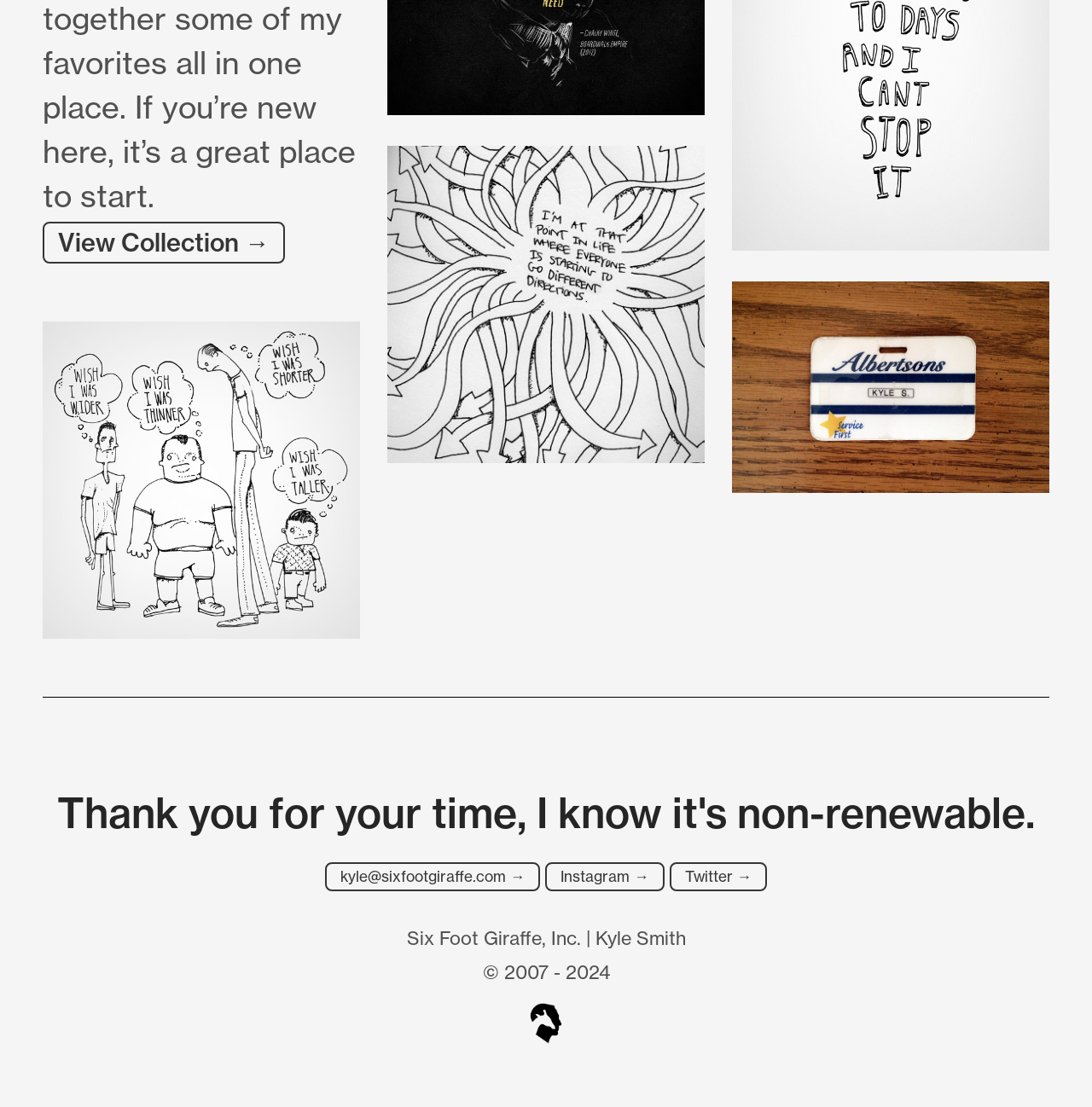Determine the bounding box coordinates of the clickable element necessary to fulfill the instruction: "View Collection". Provide the coordinates as four float numbers within the 0 to 1 range, i.e., [left, top, right, bottom].

[0.039, 0.2, 0.261, 0.238]